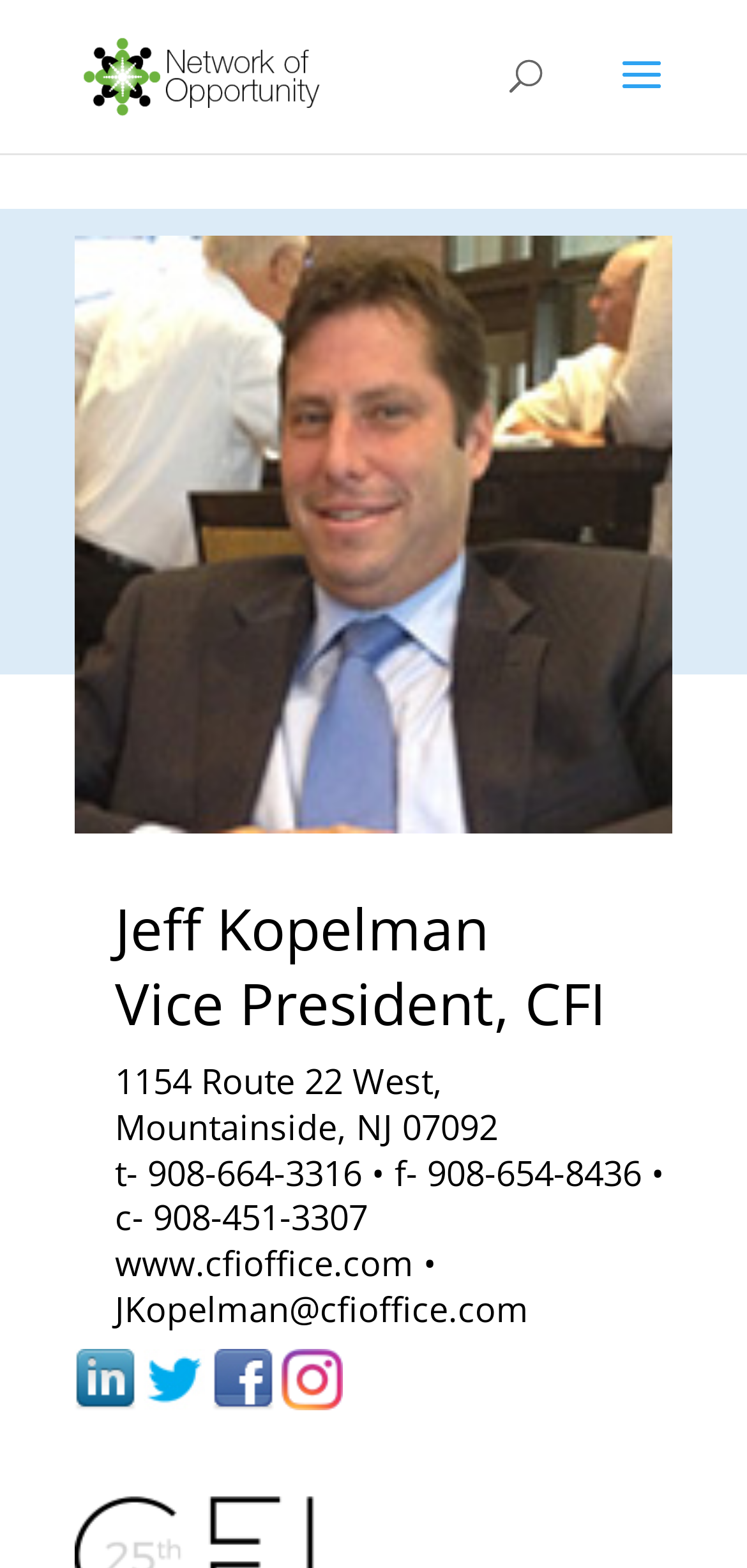Please identify the bounding box coordinates of the element that needs to be clicked to execute the following command: "View September 2023". Provide the bounding box using four float numbers between 0 and 1, formatted as [left, top, right, bottom].

None